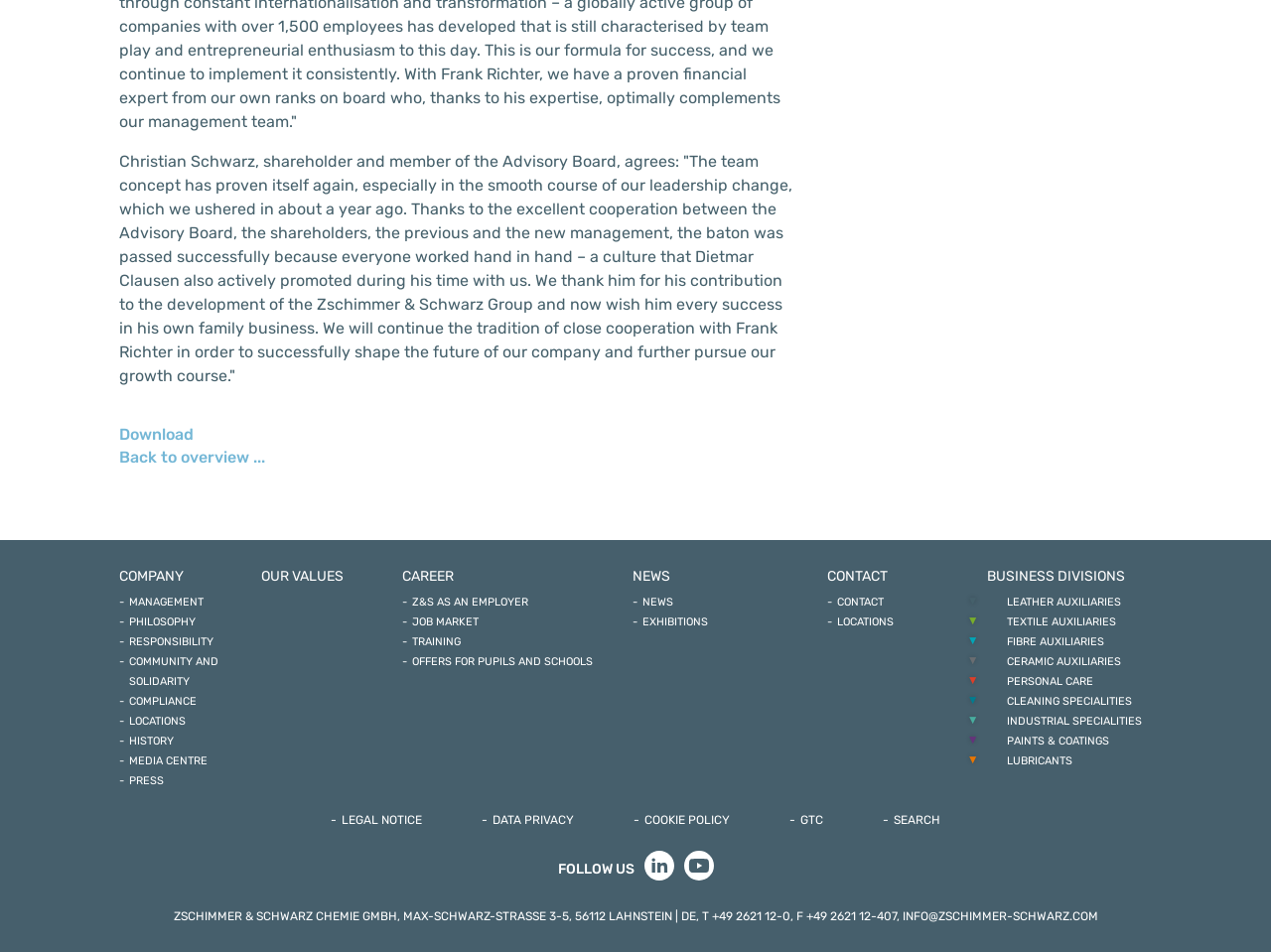Who is the shareholder and member of the Advisory Board? Examine the screenshot and reply using just one word or a brief phrase.

Christian Schwarz